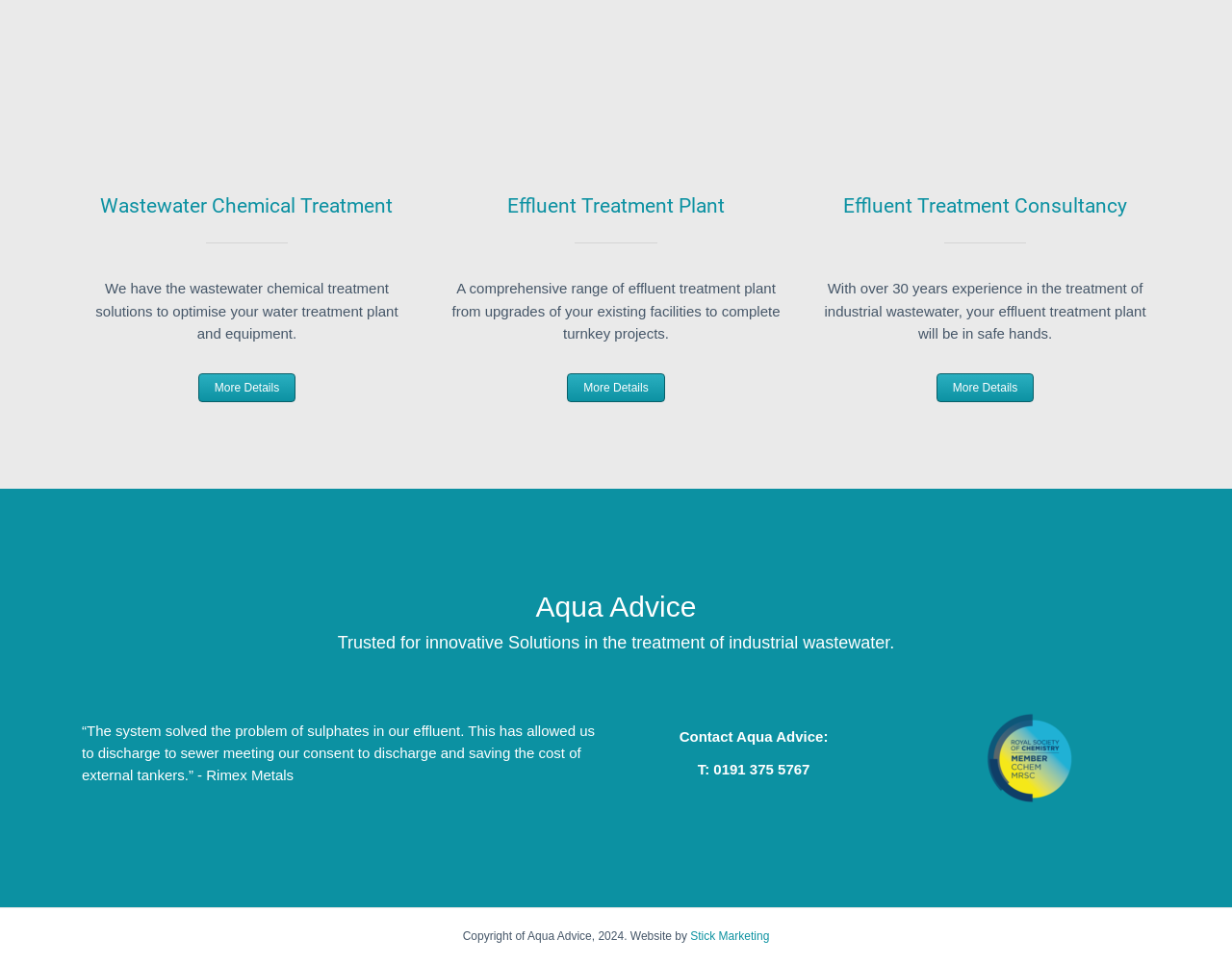Using the details from the image, please elaborate on the following question: What is the name of the company that developed the website?

The name of the company that developed the website is mentioned in the link element with bounding box coordinates [0.56, 0.964, 0.624, 0.978]. This information is provided in the footer section of the webpage, which typically contains credits and copyright information.